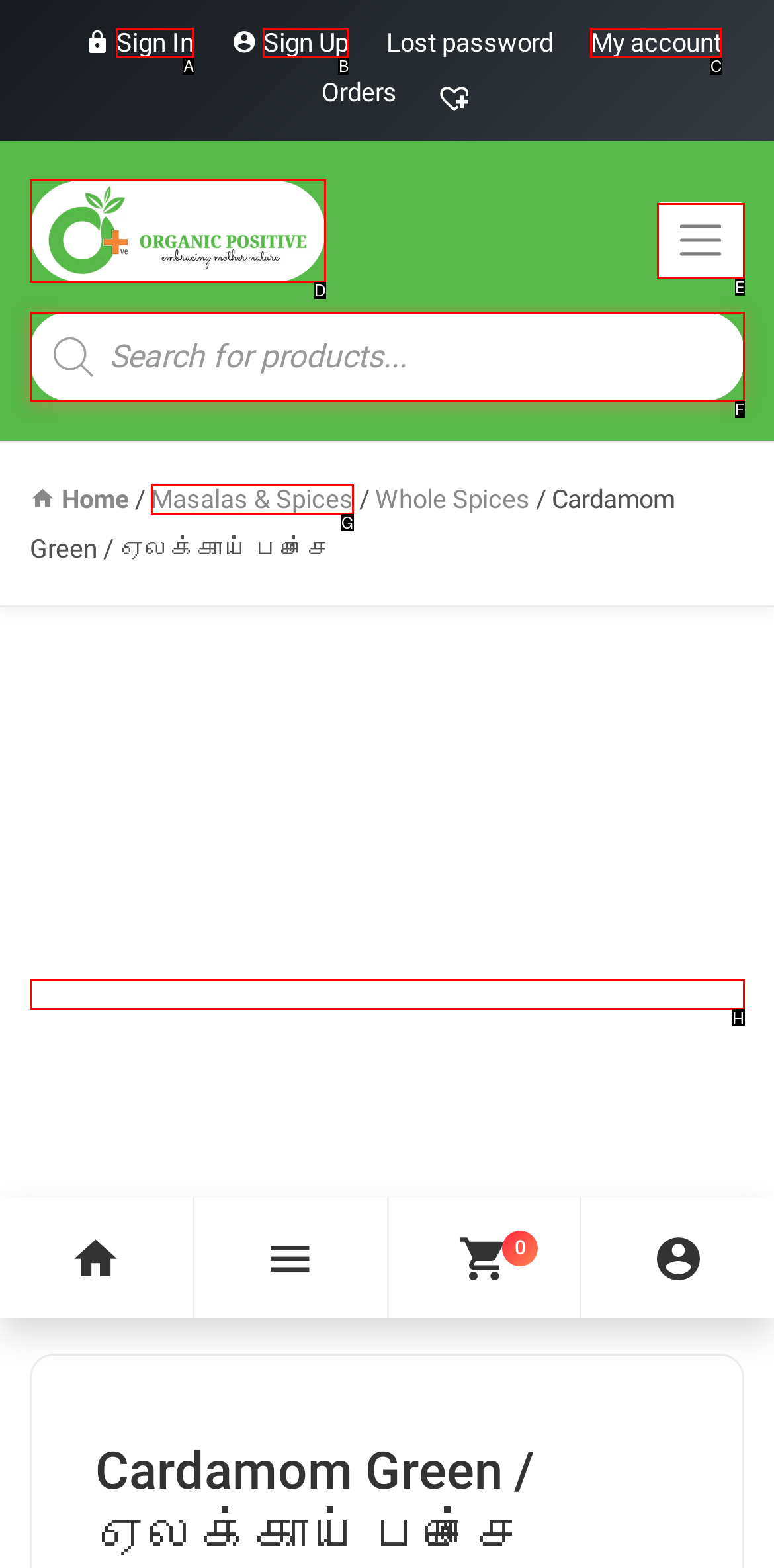Choose the option that aligns with the description: alt="Green cardamom" title="Green cardamom"
Respond with the letter of the chosen option directly.

H